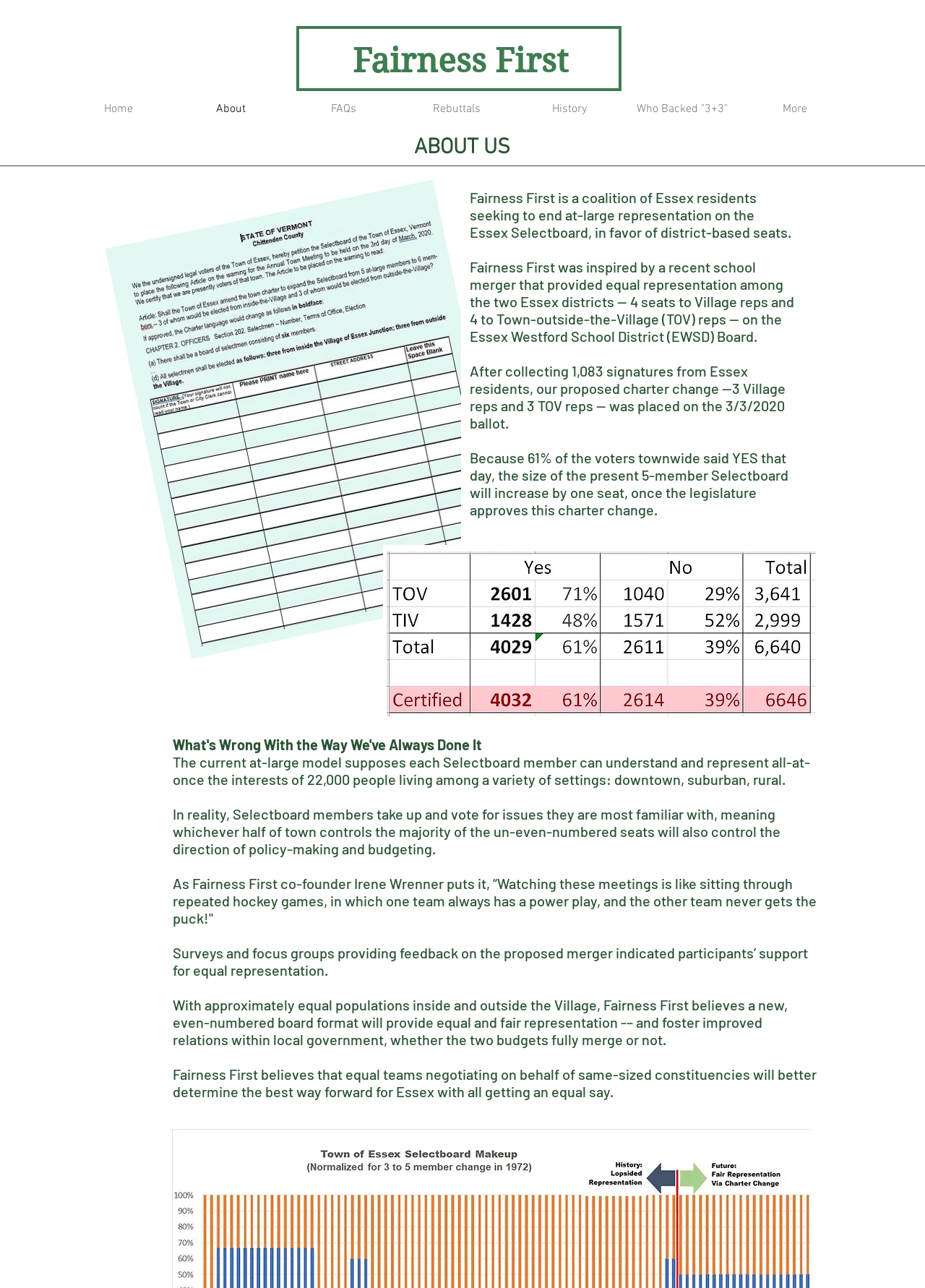Given the webpage screenshot and the description, determine the bounding box coordinates (top-left x, top-left y, bottom-right x, bottom-right y) that define the location of the UI element matching this description: Who Backed "3+3"

[0.676, 0.077, 0.798, 0.093]